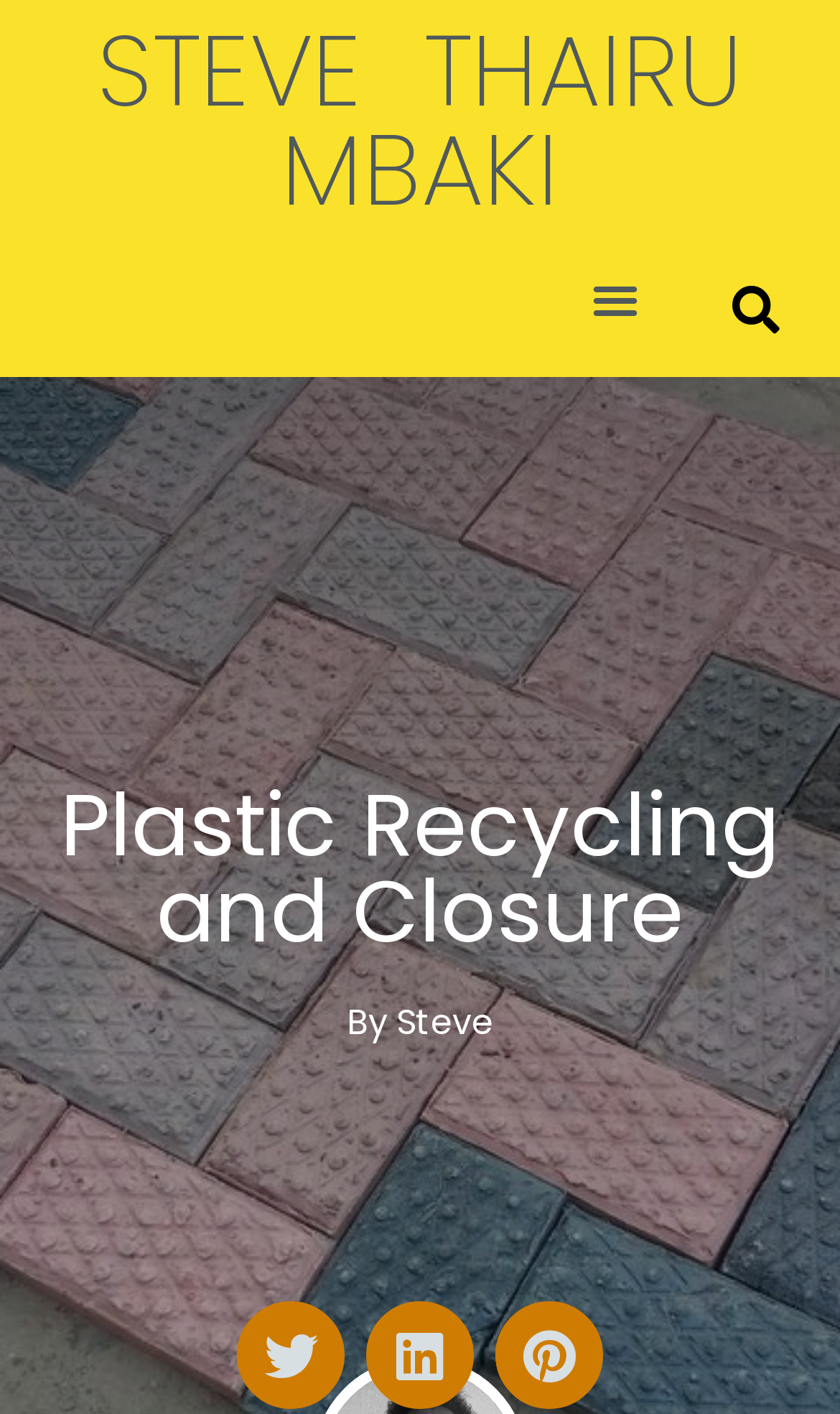How many social media links are there?
Answer the question with a detailed explanation, including all necessary information.

There are three social media links at the bottom of the page, which are Twitter, Linkedin, and Pinterest. These links are represented by their respective icons and can be found by examining the link elements with the corresponding icons.